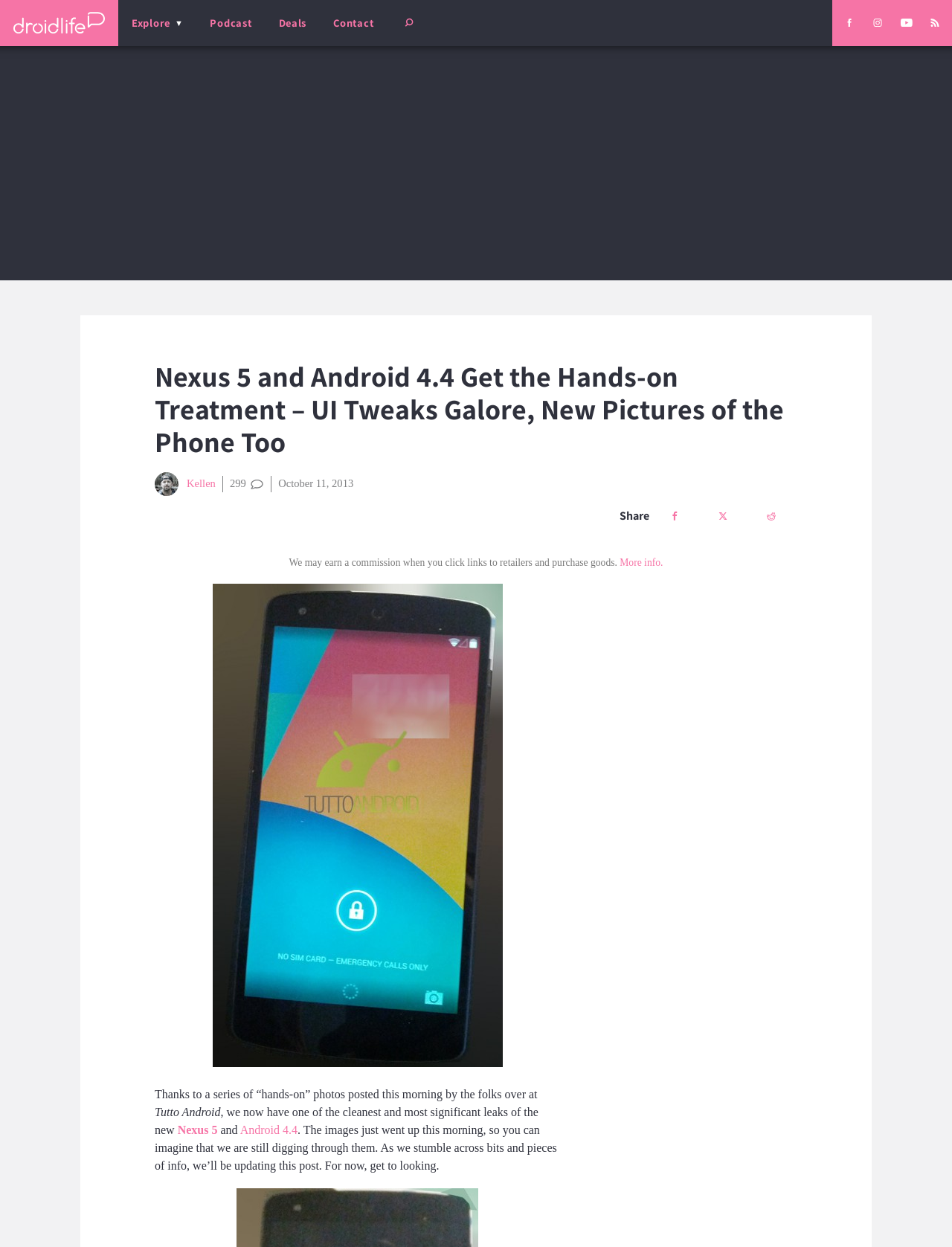Generate an in-depth caption that captures all aspects of the webpage.

The webpage is about a news article discussing the latest leaks of the Nexus 5 and Android 4.4. At the top, there is a header section with a logo and links to the website's social media profiles, including Facebook, Instagram, and YouTube. Below the header, there is a navigation menu with links to "Explore", "Podcast", "Deals", and "Contact".

The main content of the webpage is a news article with a heading that reads "Nexus 5 and Android 4.4 Get the Hands-on Treatment – UI Tweaks Galore, New Pictures of the Phone Too". The article is written by Kellen and was published on October 11, 2013. There are 299 comments on the article.

The article itself is divided into several sections. The first section discusses the leak of the Nexus 5 and Android 4.4, with a series of "hands-on" photos posted by Tutto Android. The text describes the significance of the leak and invites readers to explore the images.

Below the article, there are several links to share the article on social media platforms, including Facebook, Twitter, and Google+. There is also a disclaimer stating that the website may earn a commission when readers click on links to retailers and purchase goods.

The webpage also features several images, including a logo of the website, social media icons, and images related to the Nexus 5 and Android 4.4. The images are scattered throughout the webpage, with some appearing above the article and others below it.